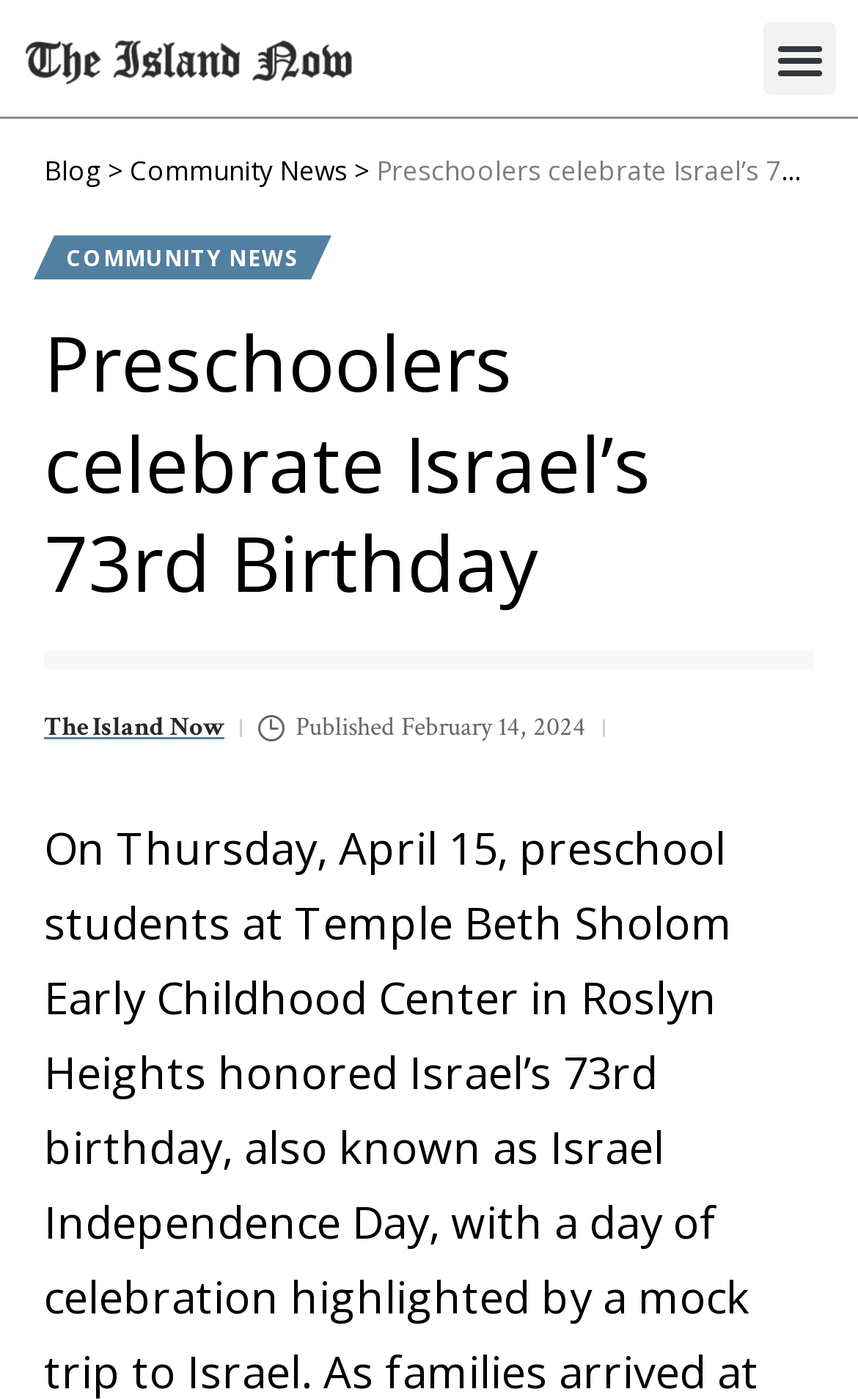Can you determine the main header of this webpage?

Preschoolers celebrate Israel’s 73rd Birthday